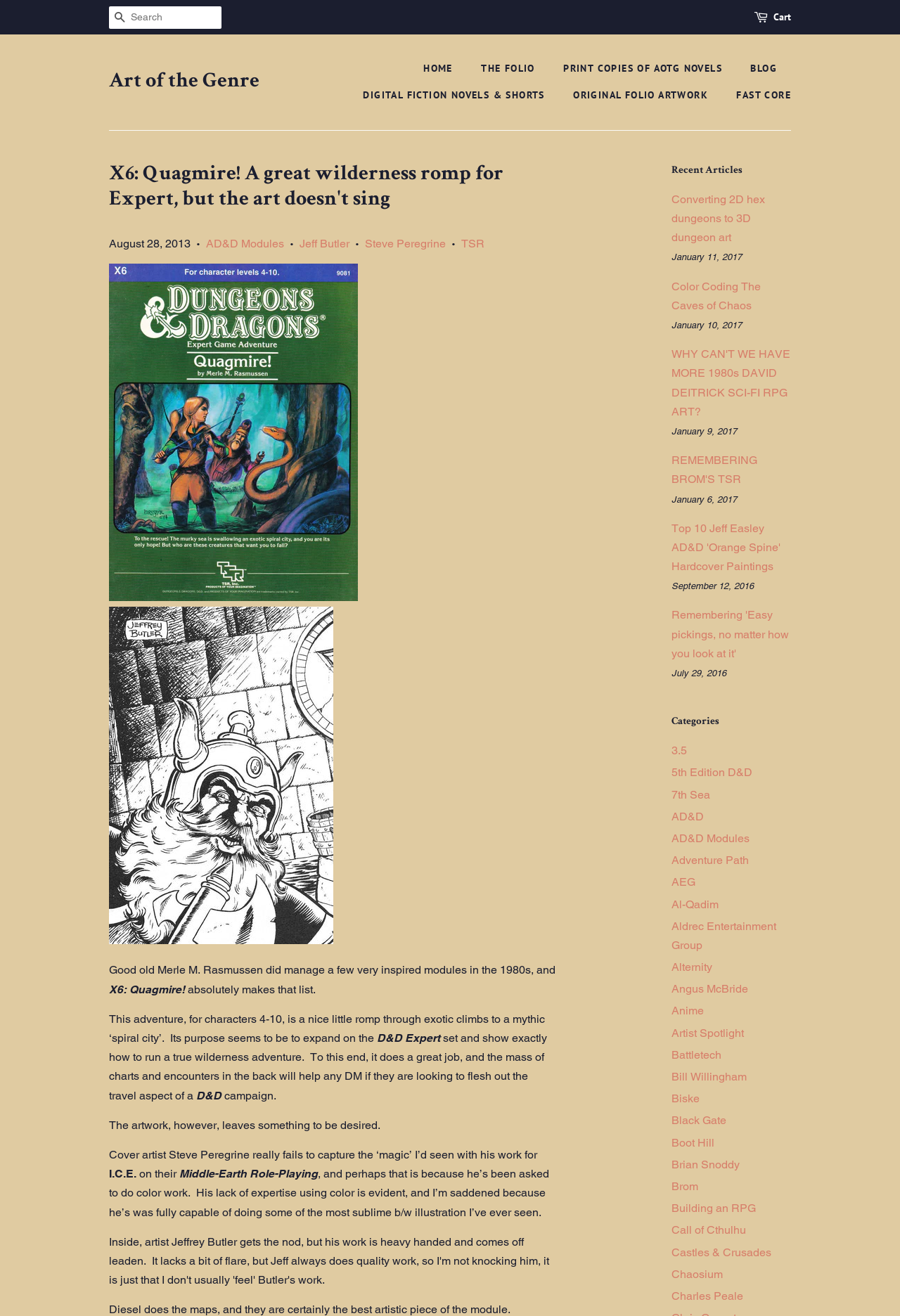Identify the bounding box coordinates of the HTML element based on this description: "Bill Willingham".

[0.746, 0.813, 0.83, 0.823]